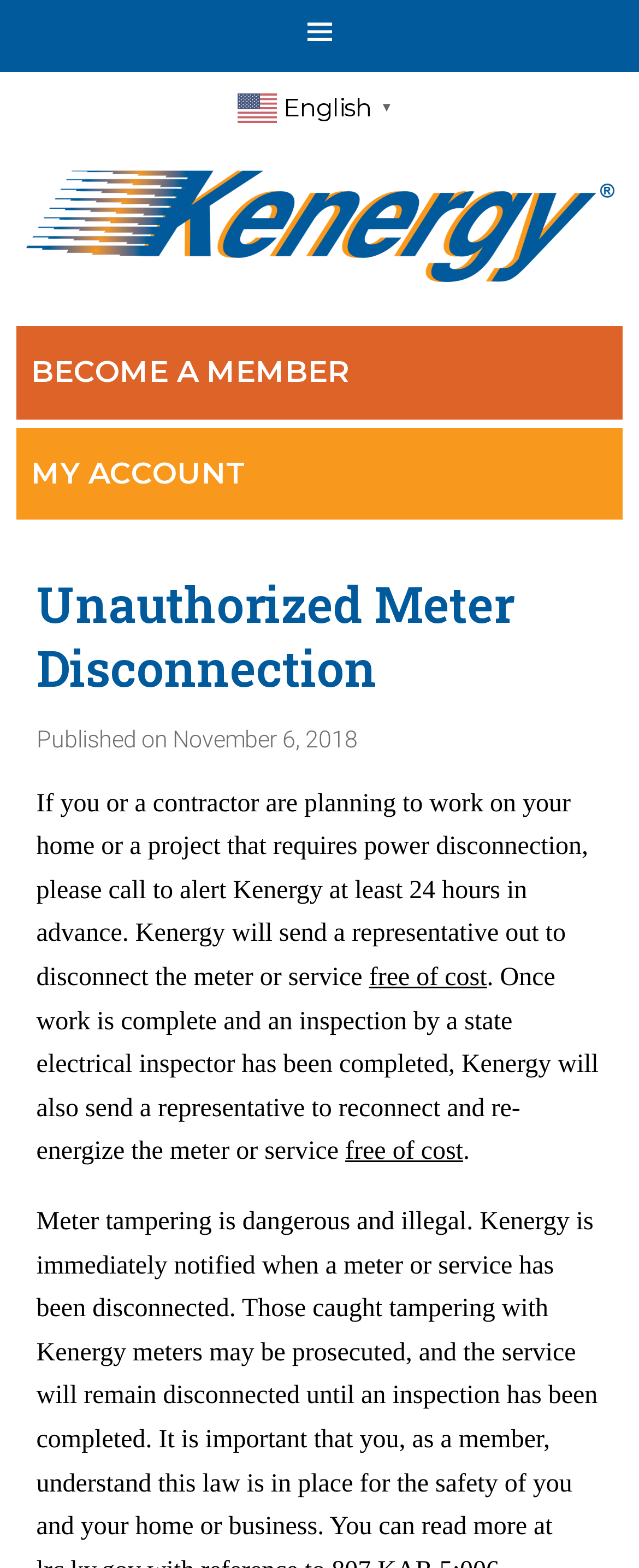Explain the features and main sections of the webpage comprehensively.

The webpage is about Unauthorized Meter Disconnection from Kenergy Corp. At the top, there is a heading "Toggle mobile navigation" with a button that has a popup menu. Next to it, there is a link "en English" with a small flag icon. Below these elements, there is a prominent link "Kenergy Corp - Home" that spans the entire width of the page.

On the left side, there are two links, "BECOME A MEMBER" and "MY ACCOUNT", stacked vertically. To the right of these links, there is a section with a heading "Unauthorized Meter Disconnection" and a timestamp "Published on November 6, 2018". Below this heading, there is a paragraph of text that explains the process of requesting power disconnection for home or project work, including the requirement to call Kenergy at least 24 hours in advance. The text also mentions that Kenergy will send a representative to disconnect and reconnect the meter or service free of cost.

At the bottom right corner, there is a button "Back to Top" that allows users to collapse the page and return to the top. Overall, the webpage has a simple layout with clear headings and concise text, making it easy to navigate and understand the information about unauthorized meter disconnection from Kenergy Corp.